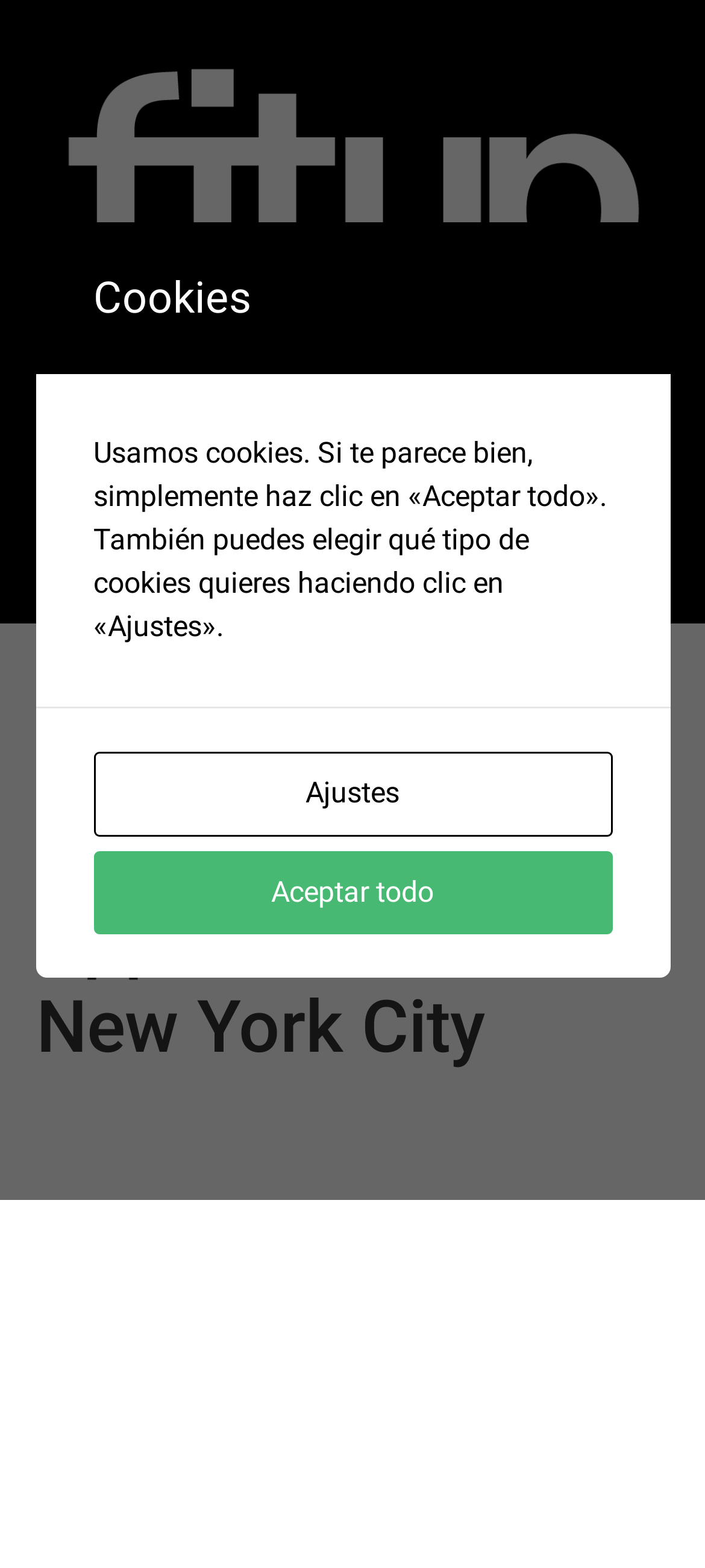What is the purpose of the article?
Please respond to the question with a detailed and informative answer.

The article provides a technique to assist in online dating, specifically in New York City, and mentions the 5 to 1 Rule to help individuals in their online dating journey.